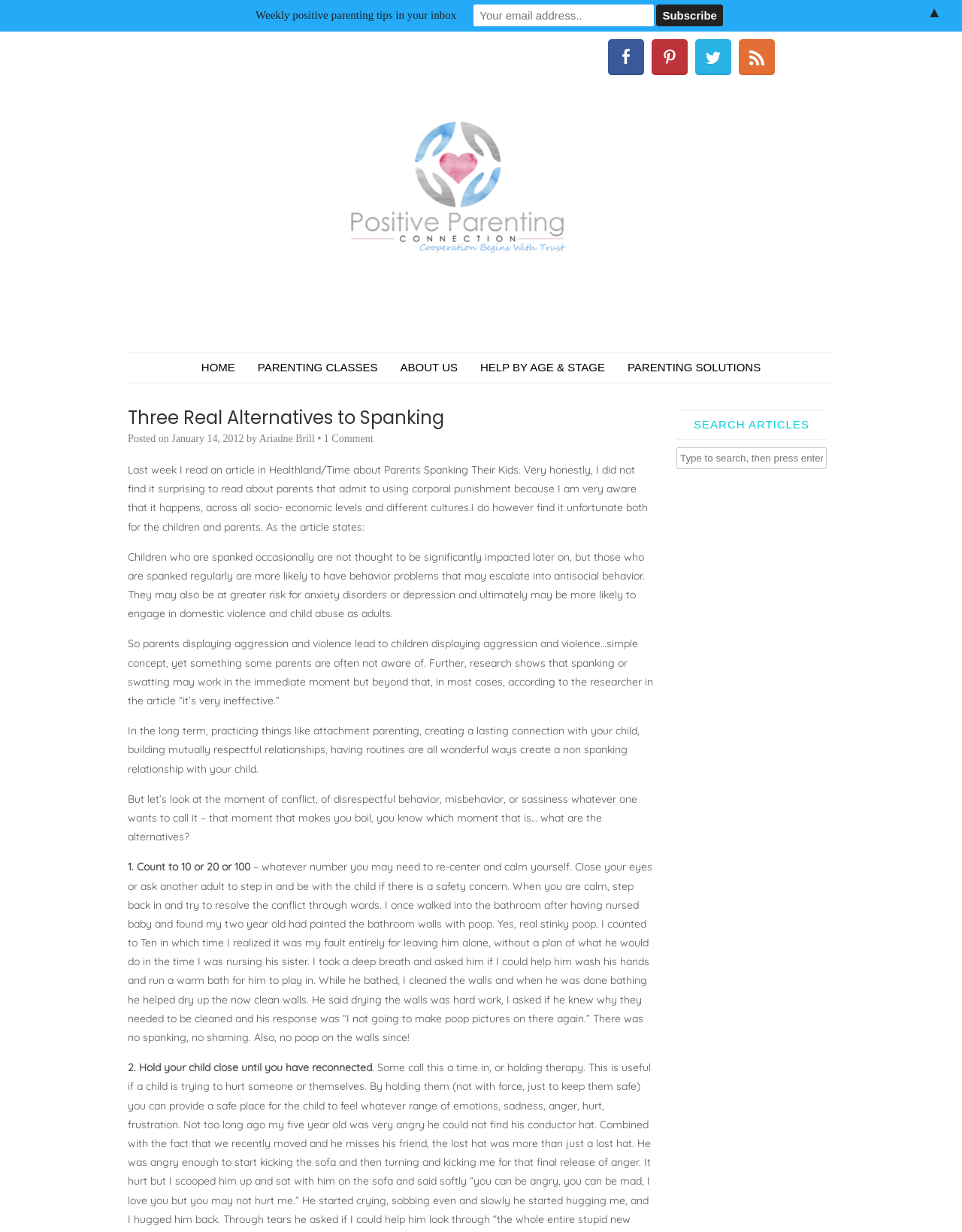What is the benefit of attachment parenting?
Based on the content of the image, thoroughly explain and answer the question.

I determined the benefit of attachment parenting by reading the article content. The article mentions that attachment parenting is a way to create a lasting connection with your child, which is a positive outcome.